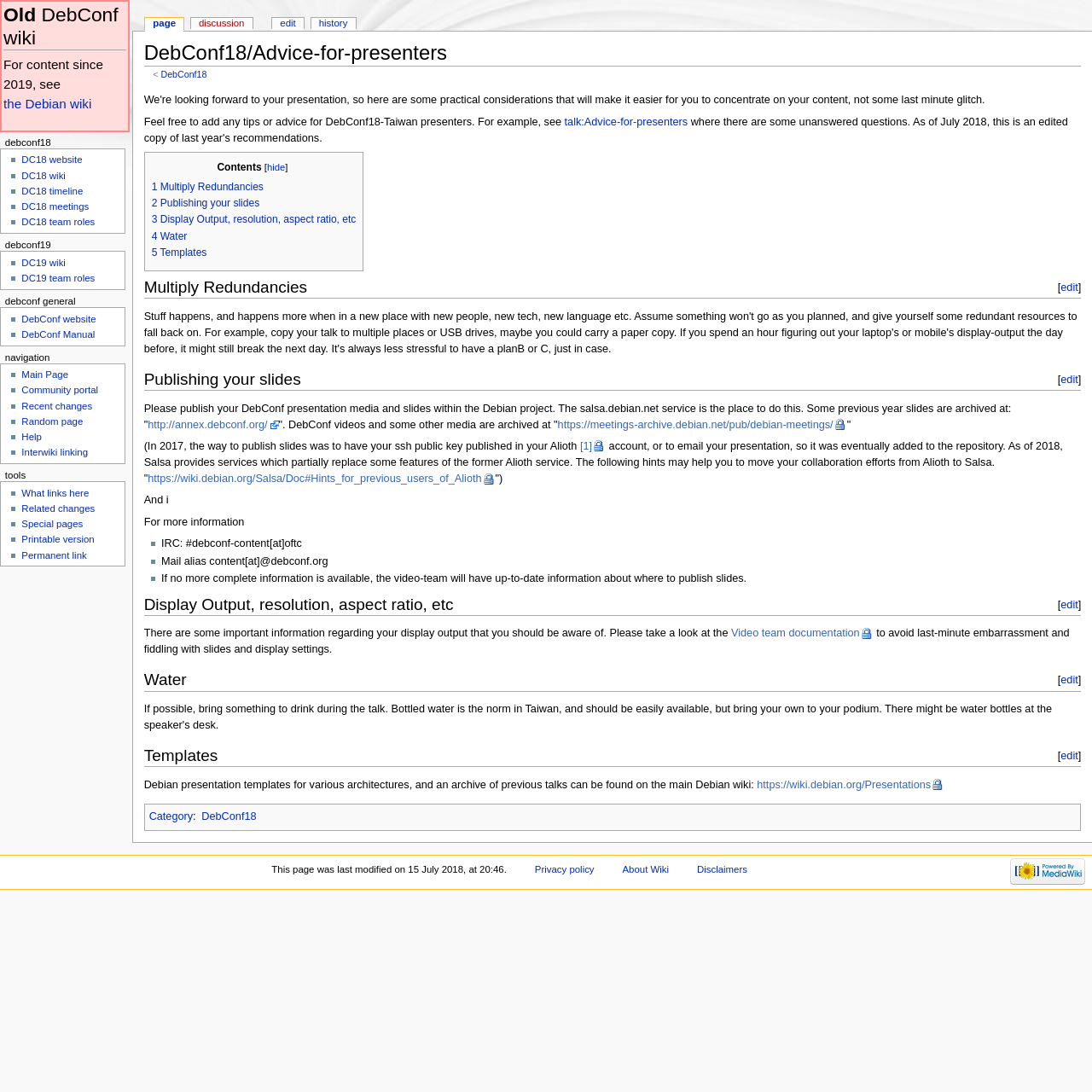Analyze the image and answer the question with as much detail as possible: 
What is the mail alias for DebConf content?

The webpage lists Mail alias content[at]@debconf.org as a contact method for DebConf content, indicating that this is the mail alias for sending emails related to DebConf content.